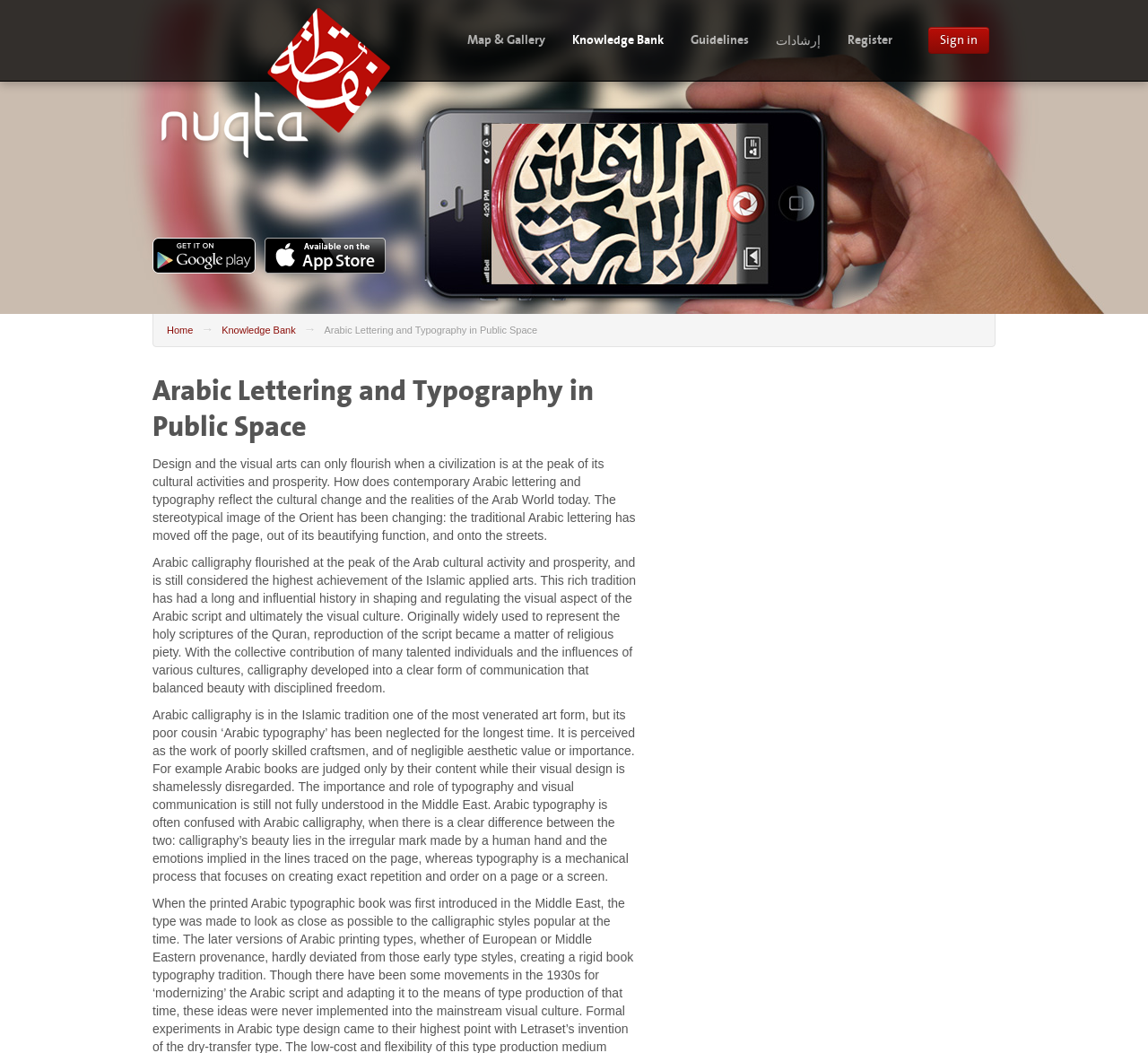Highlight the bounding box coordinates of the region I should click on to meet the following instruction: "View the Map & Gallery".

[0.395, 0.0, 0.487, 0.077]